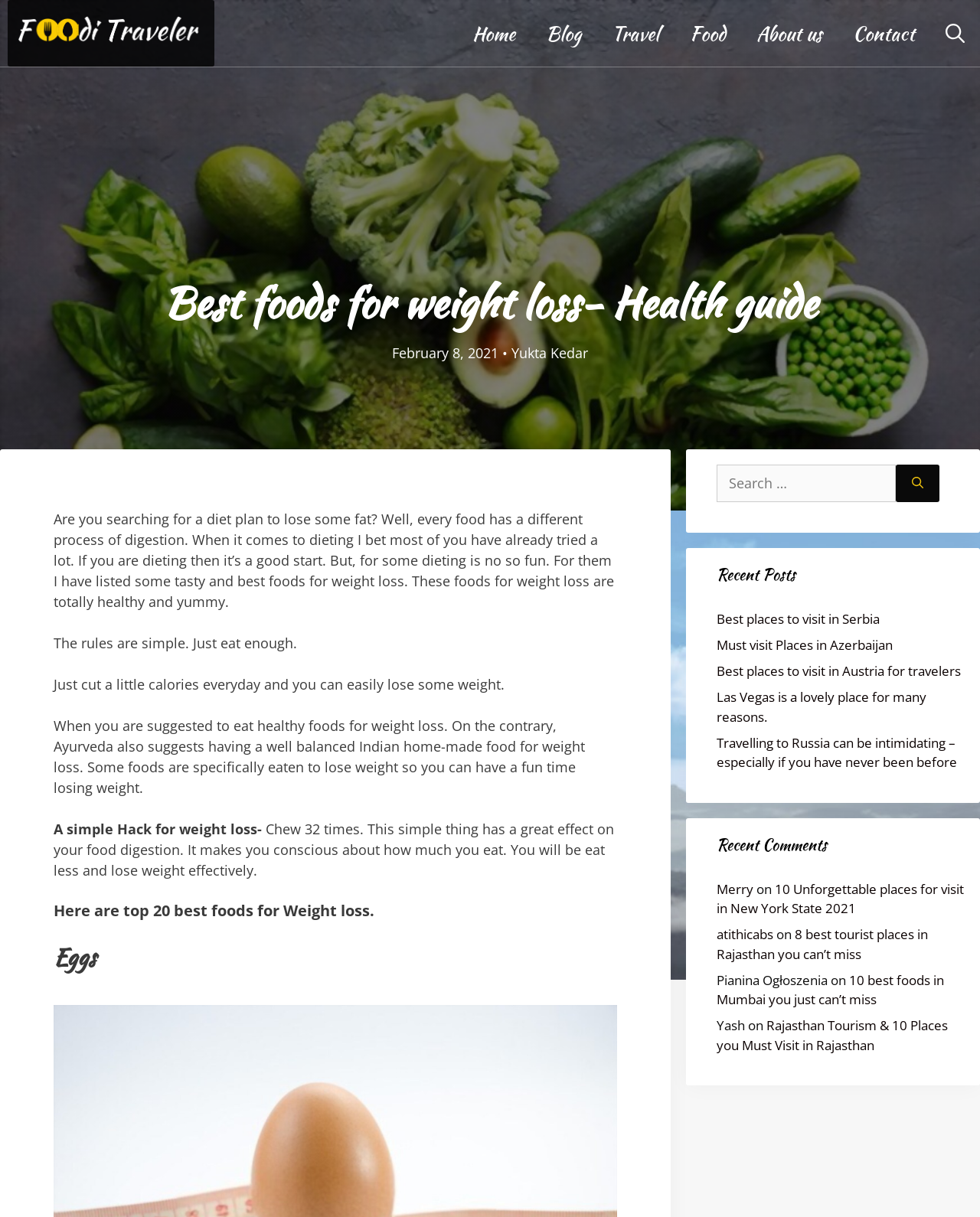Identify the bounding box coordinates of the clickable region to carry out the given instruction: "Read the article about 'Best places to visit in Serbia'".

[0.731, 0.501, 0.898, 0.516]